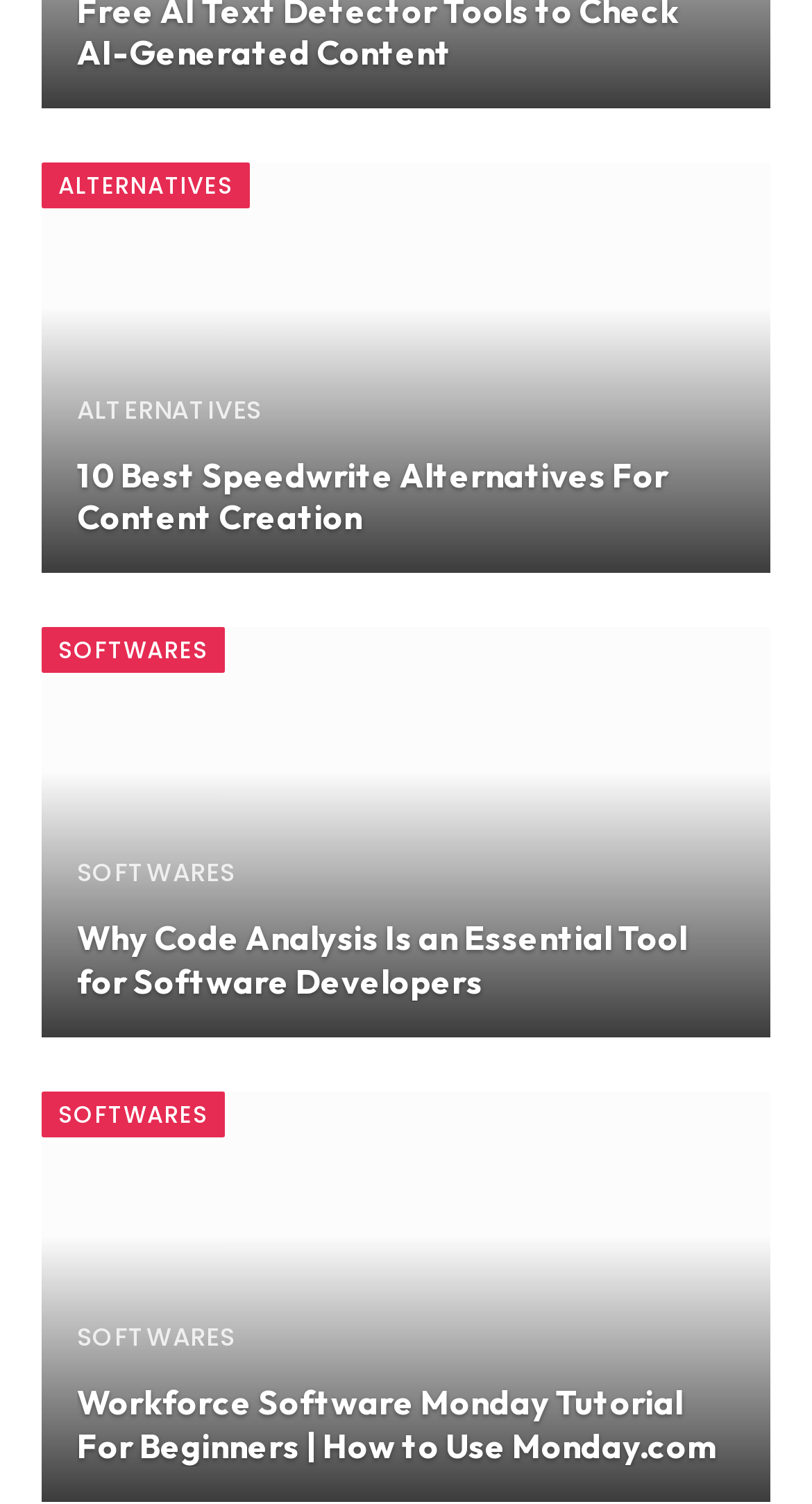What type of headphones are discussed in the second article?
Carefully analyze the image and provide a thorough answer to the question.

The second article's heading is 'Circum-Aural Headphones – What, Why, & More', which suggests that the article is about Circum-Aural Headphones.